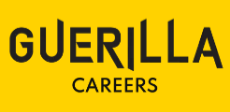Generate a complete and detailed caption for the image.

The image showcases the logo of "Guerilla Careers," featuring bold black typography on a vibrant yellow background. The design emphasizes the name "GUERILLA" prominently, with "CAREERS" positioned below in a smaller font. This striking color combination and font choice suggest a dynamic and modern approach to career development, appealing to individuals seeking alternative paths in their professional journeys. The logo represents the mission of Guerilla Careers to empower job seekers by providing innovative resources and insights tailored to diverse career aspirations.